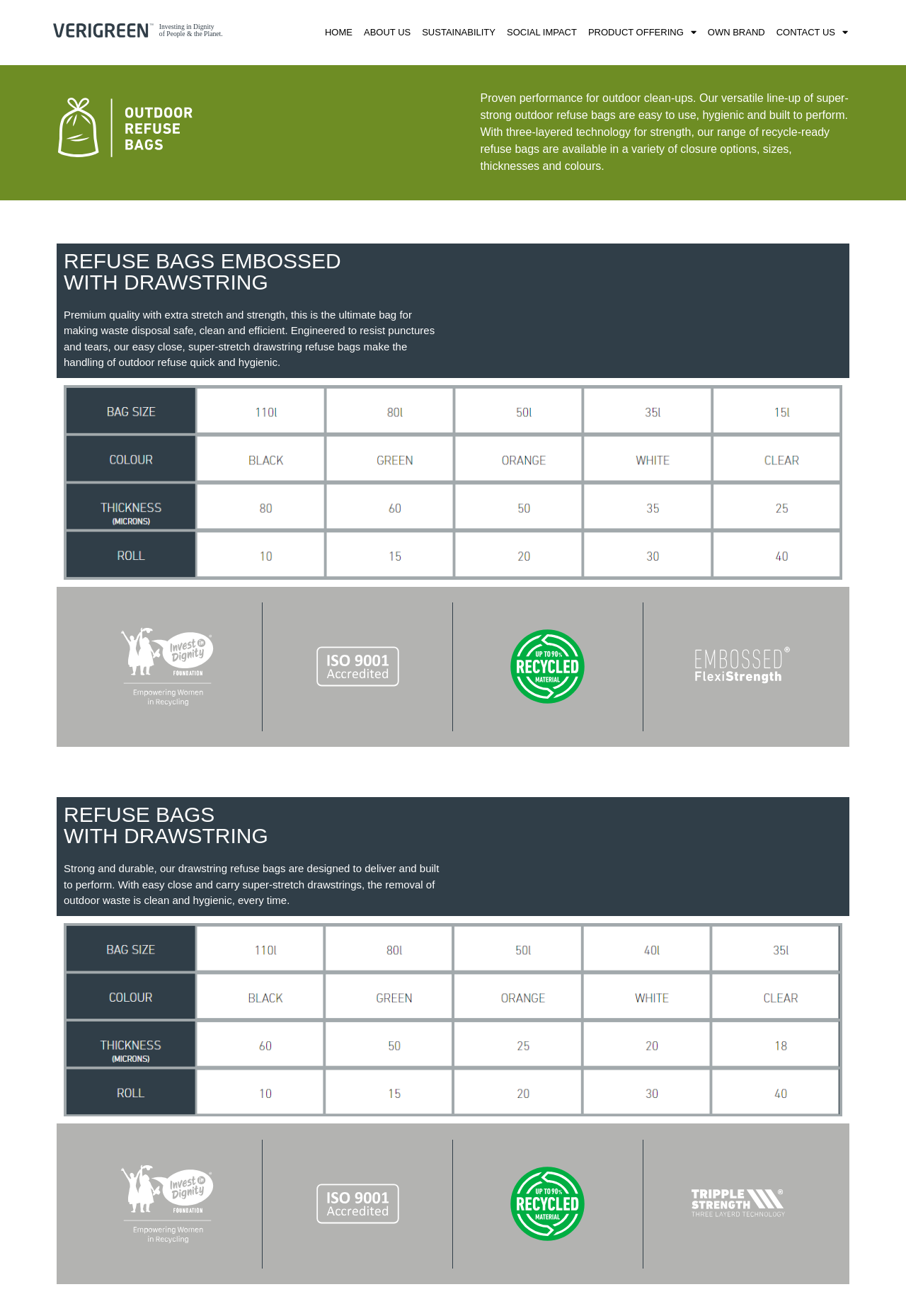From the screenshot, find the bounding box of the UI element matching this description: "Sustainability". Supply the bounding box coordinates in the form [left, top, right, bottom], each a float between 0 and 1.

[0.46, 0.012, 0.553, 0.037]